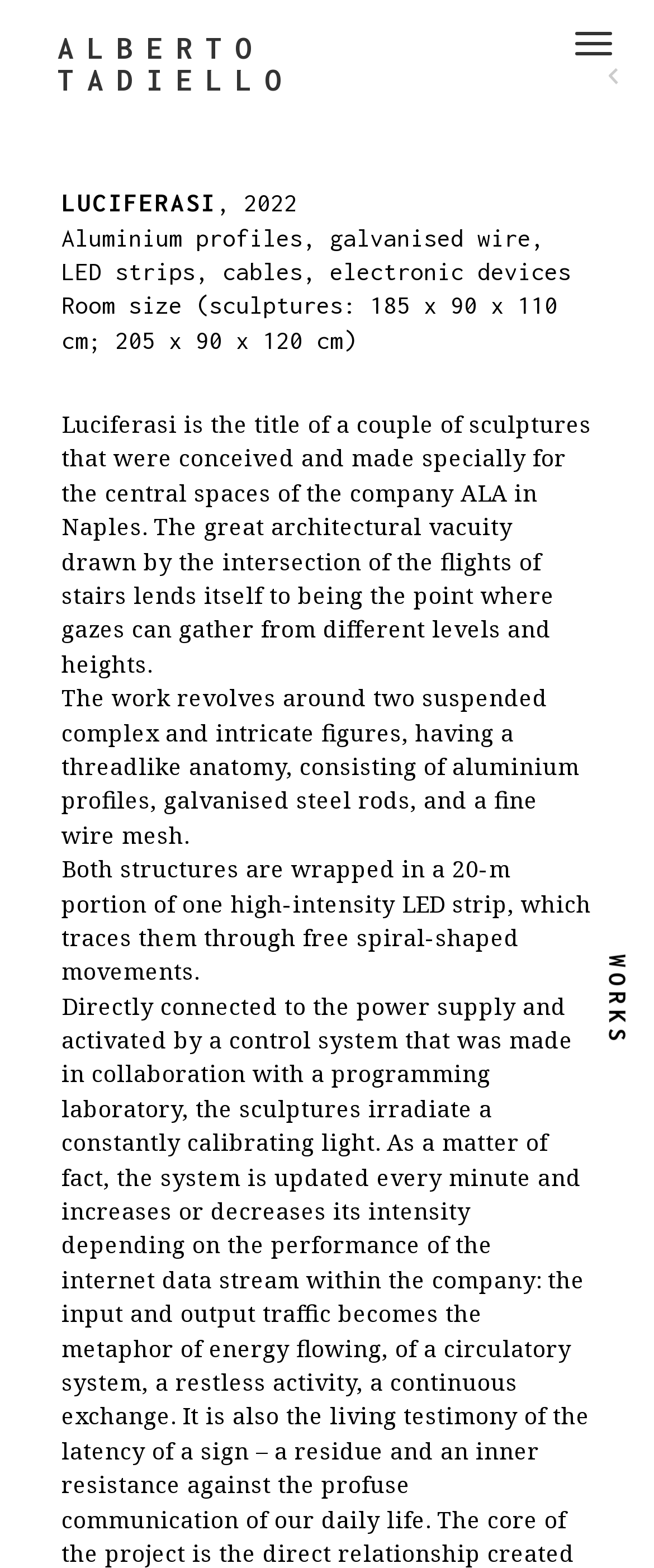Where were the sculptures conceived and made for?
Provide a concise answer using a single word or phrase based on the image.

Company ALA in Naples